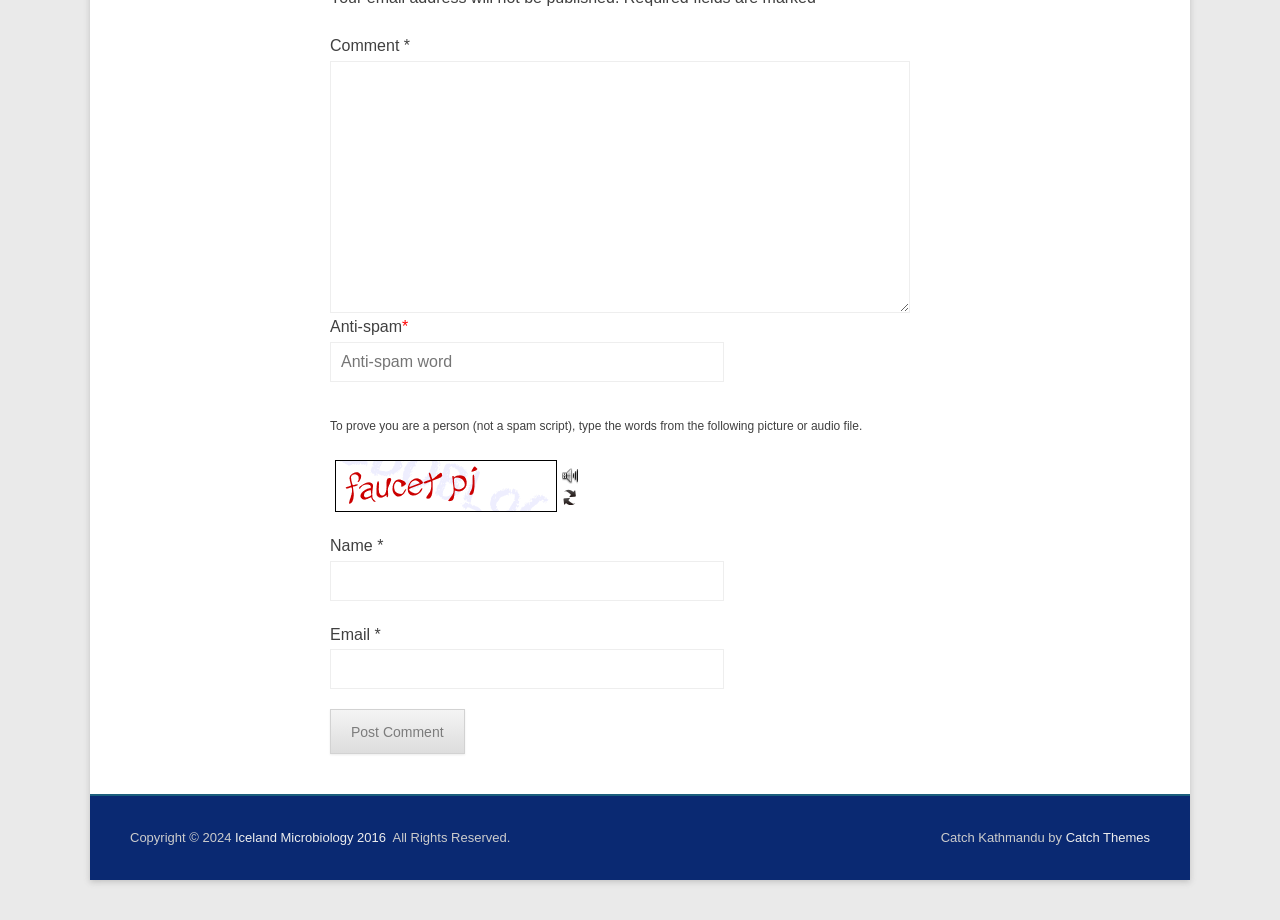Please determine the bounding box coordinates of the area that needs to be clicked to complete this task: 'Enter a comment'. The coordinates must be four float numbers between 0 and 1, formatted as [left, top, right, bottom].

[0.258, 0.066, 0.711, 0.341]